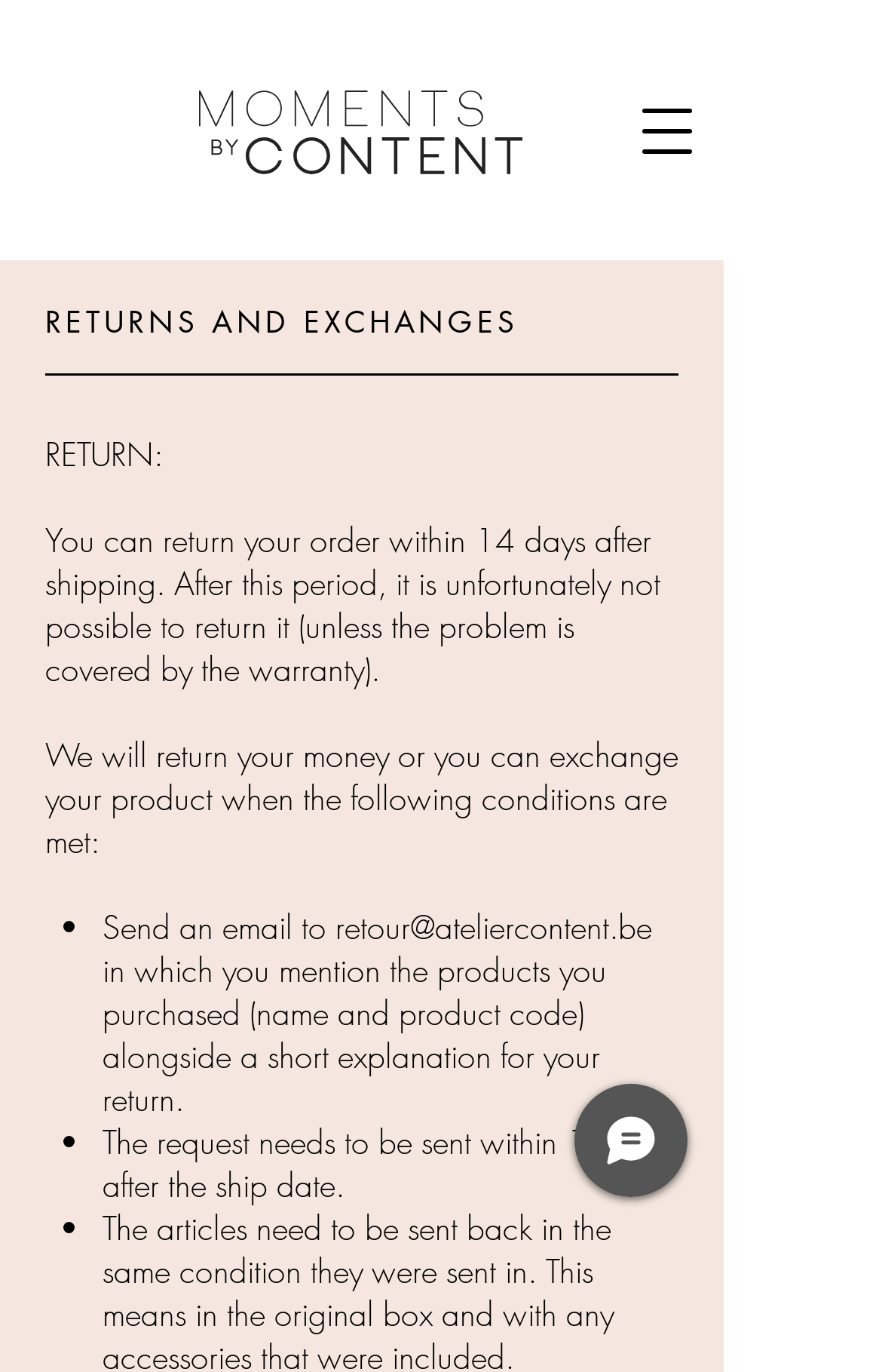What is the website's logo?
Please give a detailed answer to the question using the information shown in the image.

The website's logo is an image element labeled as 'Logo Moments By Content', which is found at the top of the webpage. It is accompanied by a link element with the same label.